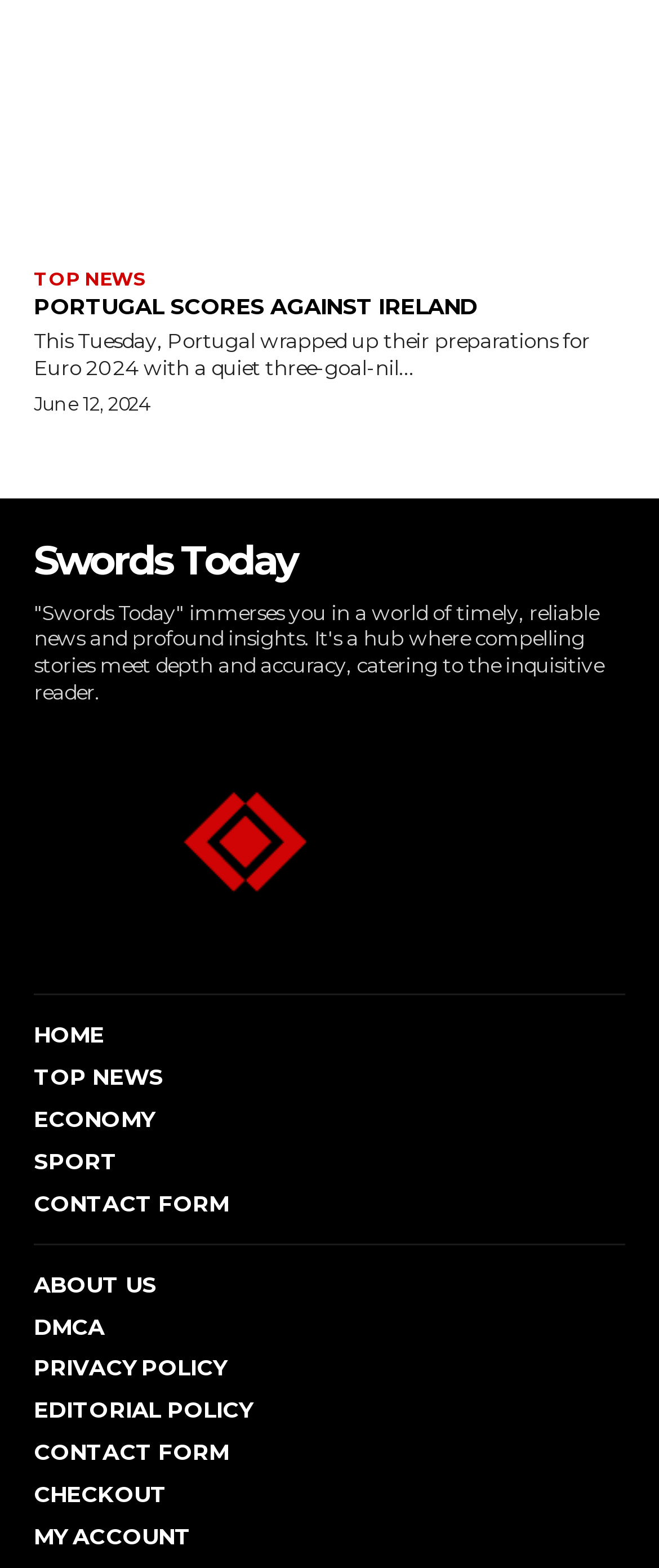What is the topic of the top news article?
Answer the question with as much detail as you can, using the image as a reference.

I found the answer by examining the heading element with the text 'PORTUGAL SCORES AGAINST IRELAND' which indicates that the top news article is about Portugal scoring against Ireland.